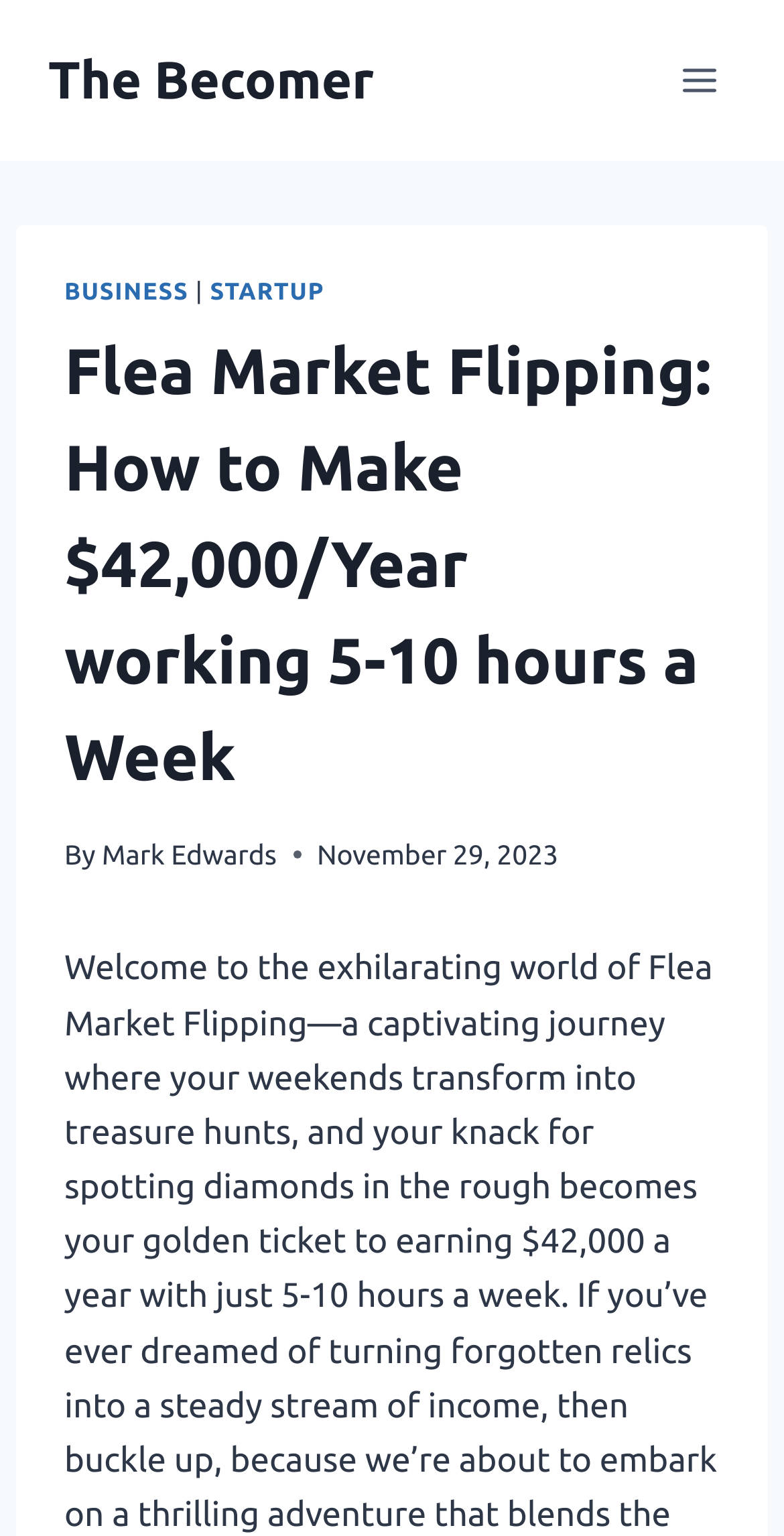From the image, can you give a detailed response to the question below:
What is the website name?

I found the website name by looking at the link with the text 'The Becomer' at the top of the page.